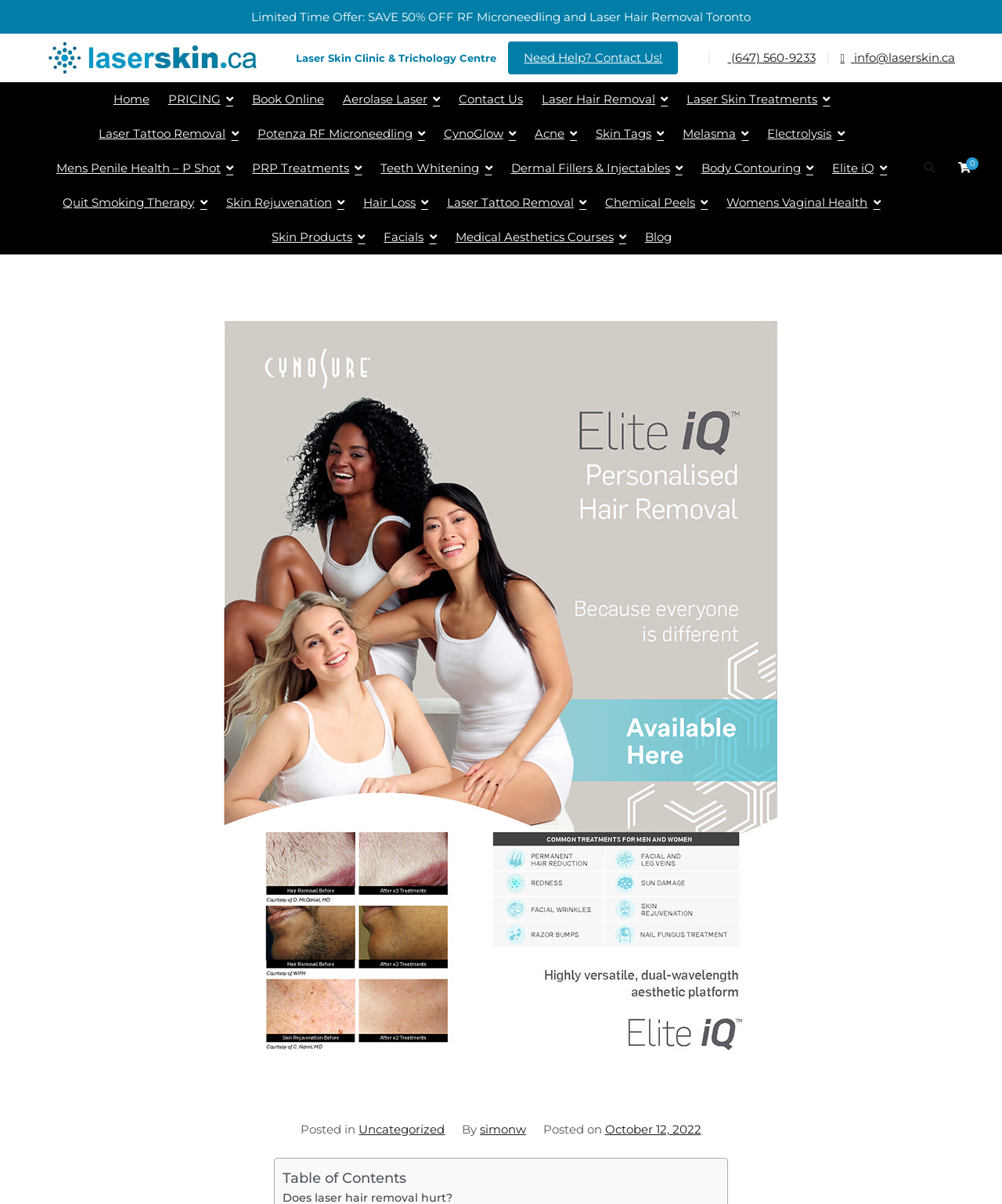Please identify the bounding box coordinates of the clickable element to fulfill the following instruction: "Visit the 'Gene of the Week' page about Alzheimer's Disease and Genes - APOE". The coordinates should be four float numbers between 0 and 1, i.e., [left, top, right, bottom].

None